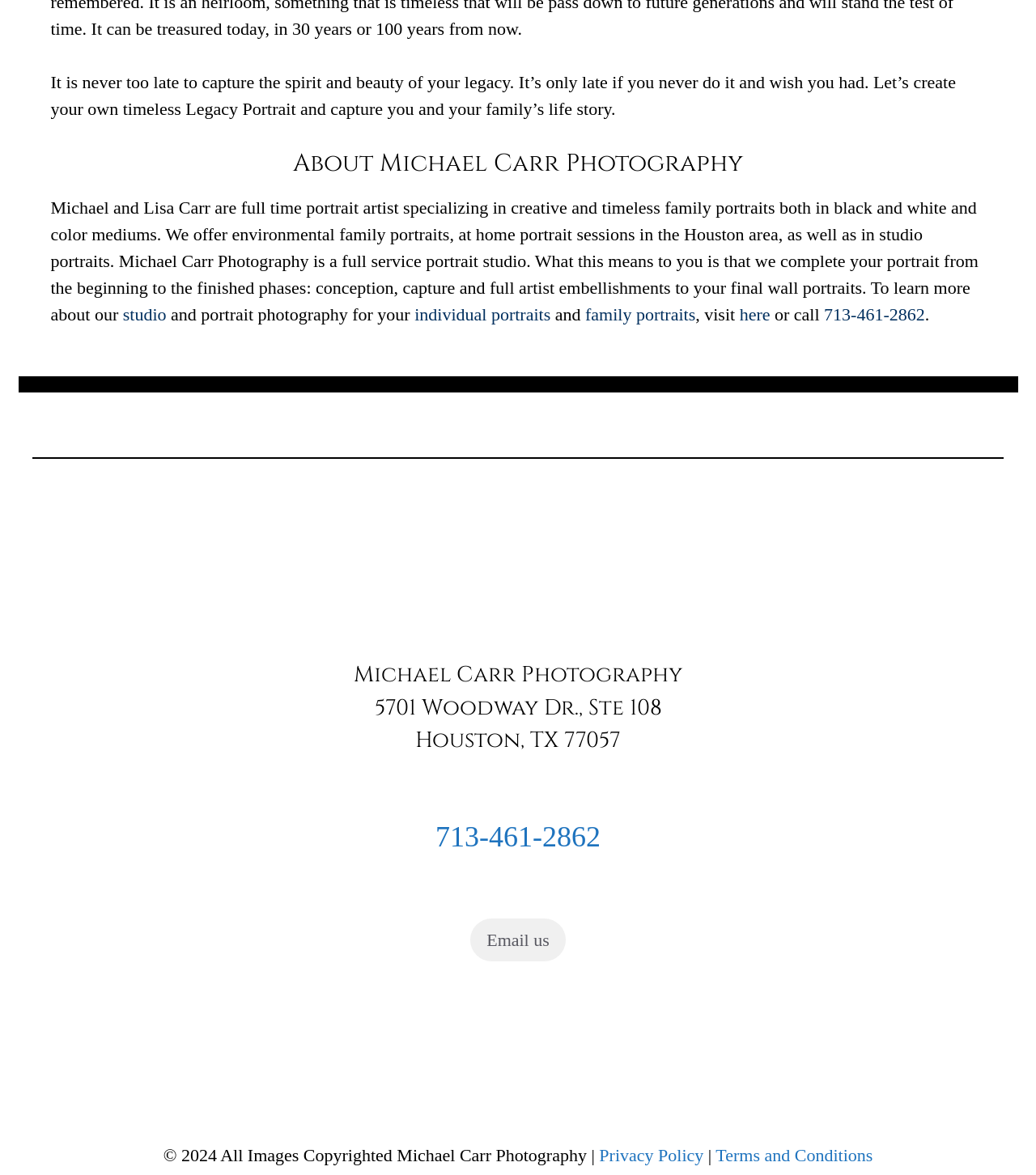Answer the question below with a single word or a brief phrase: 
What type of photography does Michael Carr specialize in?

Family portraits